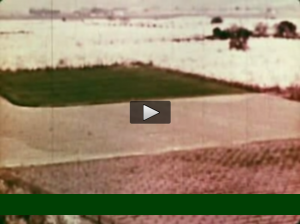Compose an extensive description of the image.

The image depicts a frame from a vintage film showcasing the agricultural landscape of Santa Clara County, formerly known as “The Valley of Heart's Delight.” The footage captures a sprawling farmland scene with fields of varying colors and textures, reflecting the rich agricultural heritage of the region. In the center, a play button is present, indicating that viewers can click to watch an 18-minute film that explores this historical context further, available on the Internet Archive. The film serves as a nostalgic reminder of a time prior to the area's transformation into Silicon Valley, highlighting its agricultural roots.